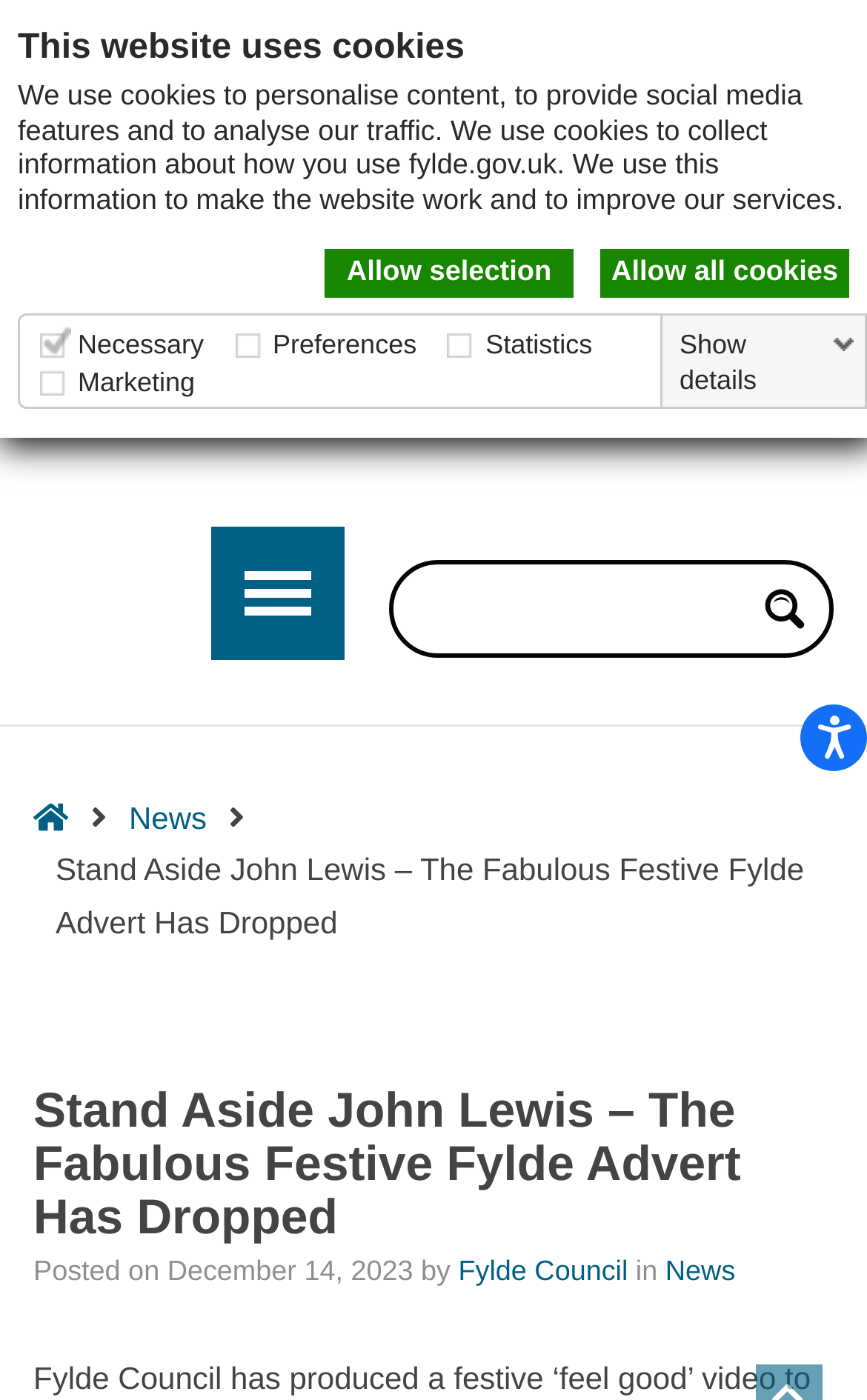Using the information in the image, give a comprehensive answer to the question: 
What is the current font style?

I found the answer by looking at the font style buttons at the top of the webpage. The 'Default Font' button is not highlighted, indicating that it is the current font style.